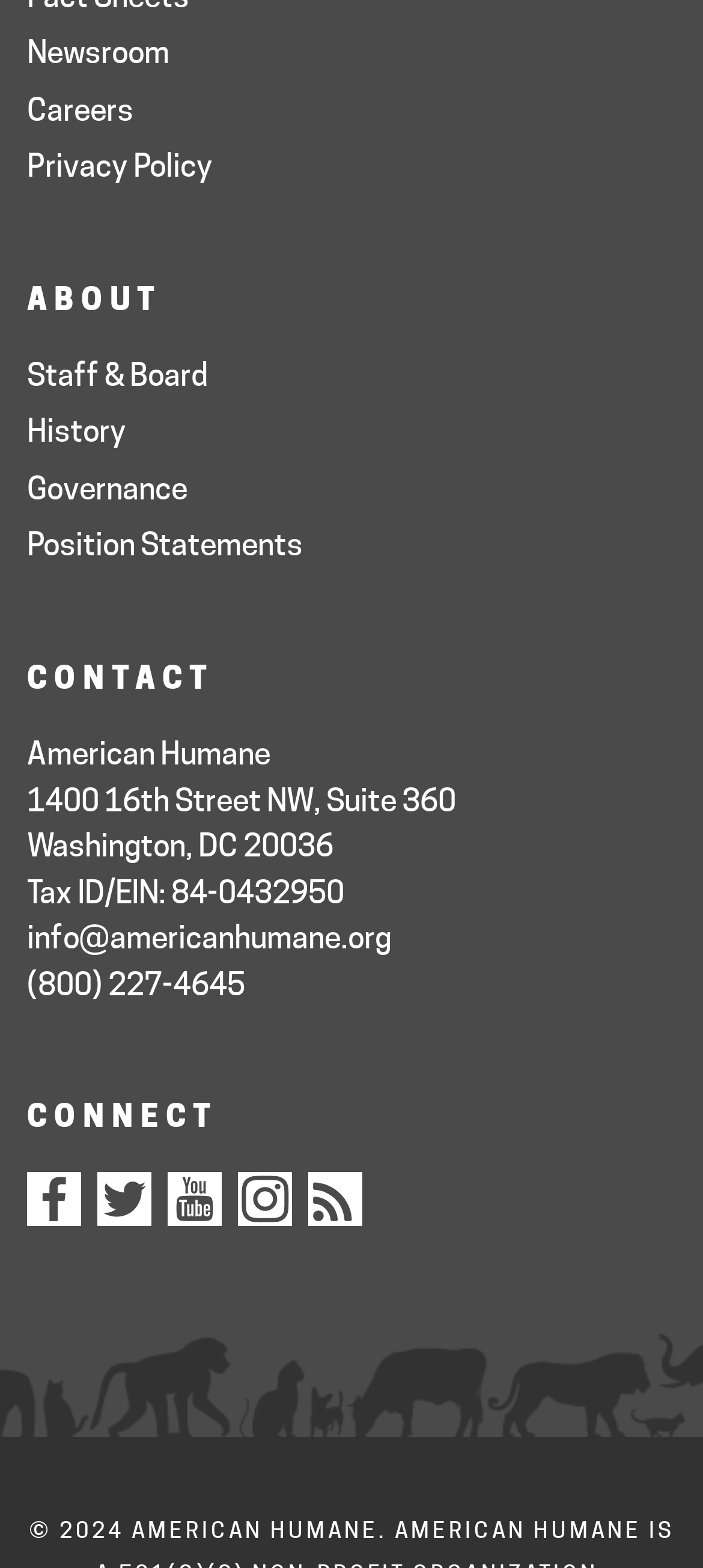Specify the bounding box coordinates of the element's area that should be clicked to execute the given instruction: "Go to Newsroom". The coordinates should be four float numbers between 0 and 1, i.e., [left, top, right, bottom].

[0.038, 0.022, 0.241, 0.045]